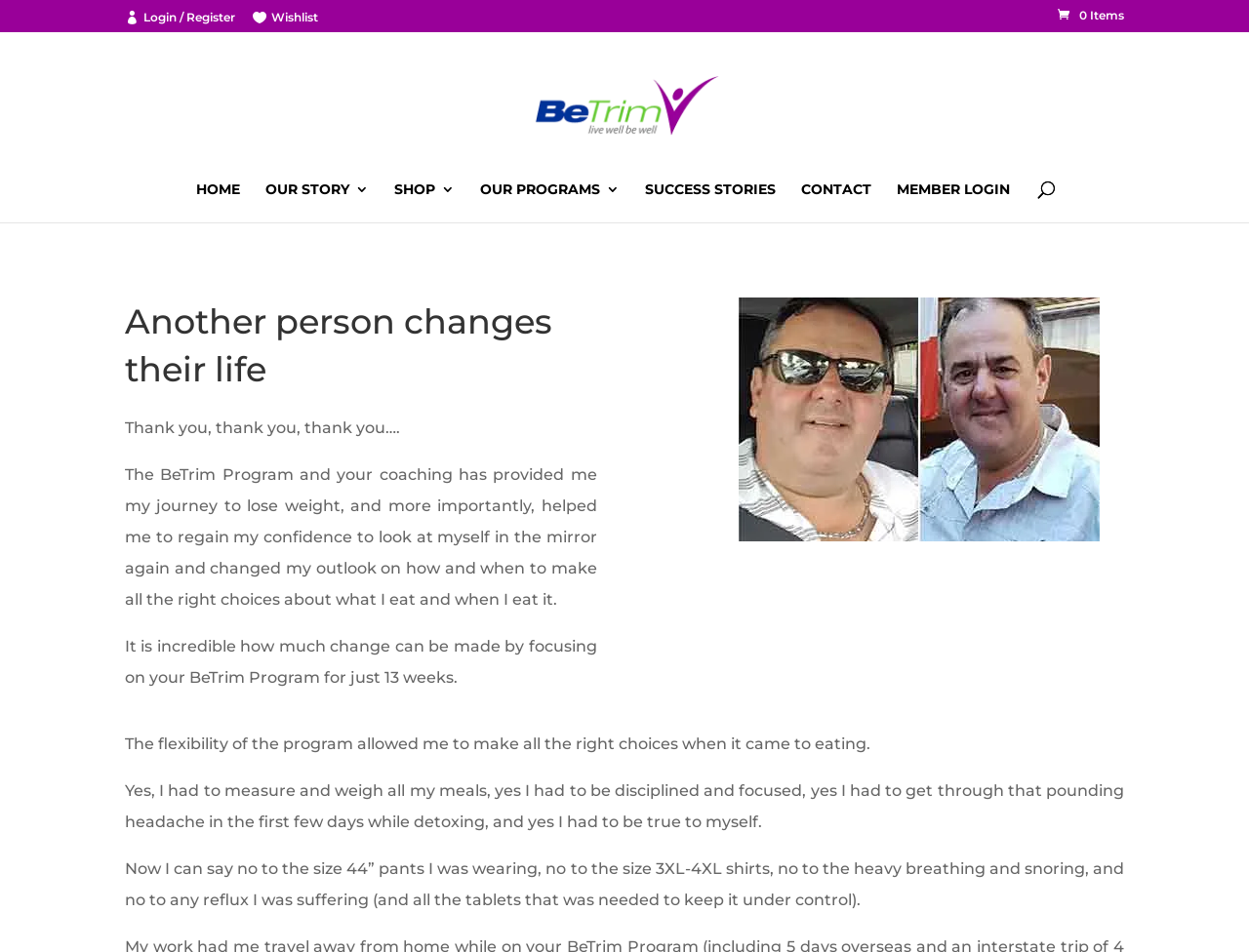What is the name of the person in the image?
Please provide a comprehensive answer based on the information in the image.

The name of the person in the image is Stephanie Tullis, which can be inferred from the image 'Stephanie Tullis' with the bounding box coordinates [0.591, 0.312, 0.881, 0.568].